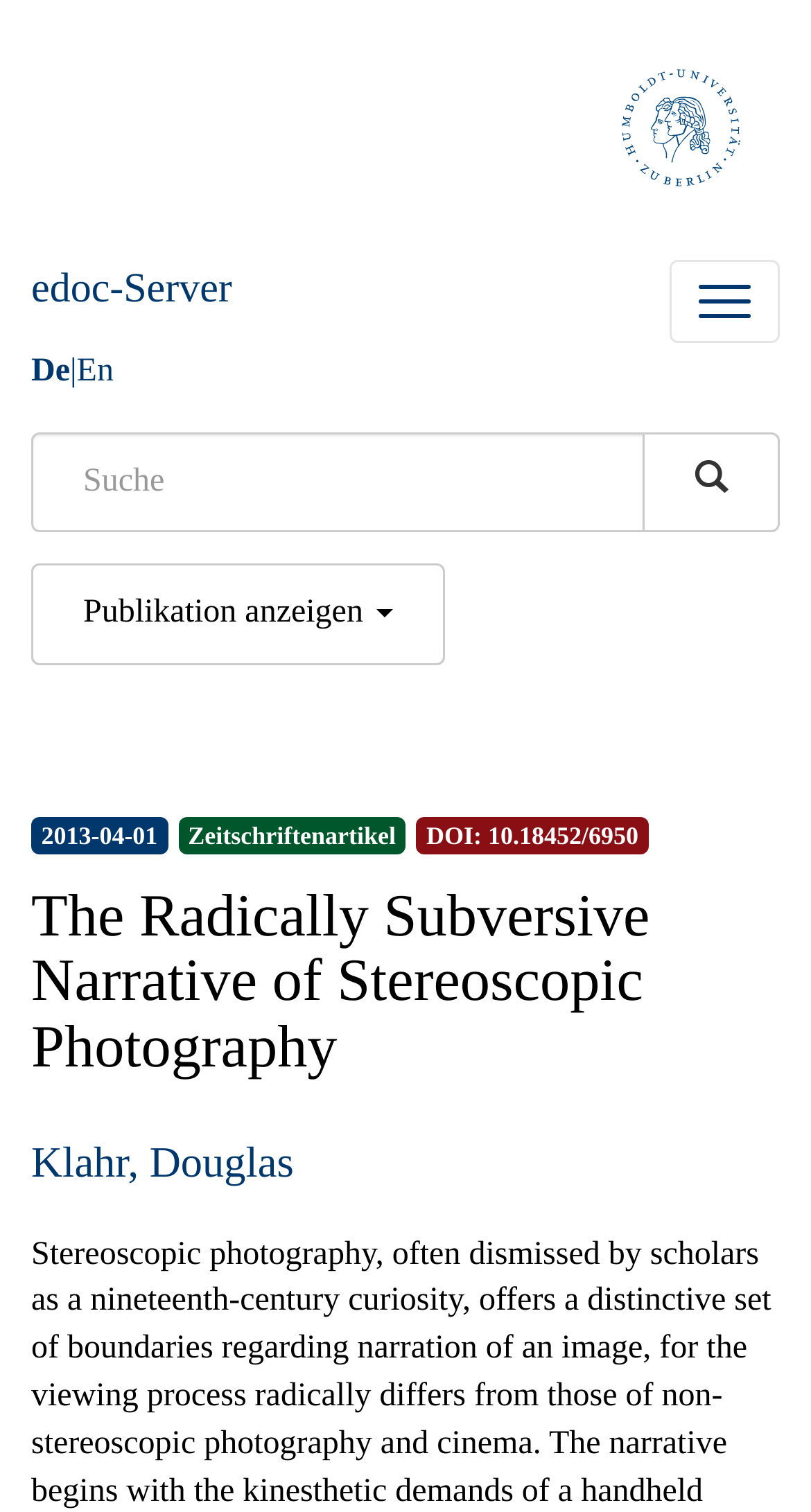Please provide a one-word or short phrase answer to the question:
What is the type of publication?

Zeitschriftenartikel